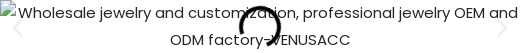Offer an in-depth caption that covers the entire scene depicted in the image.

The image showcases the branding and identity of VENUSACC, a professional jewelry OEM (Original Equipment Manufacturer) and ODM (Original Design Manufacturer) factory. With a focus on wholesale jewelry and customization, the visual represents the company's commitment to quality craftsmanship and innovative design solutions in the jewelry industry. The text suggests a professional alertness to both manufacturing processes and client inquiries, emphasizing the tailored services offered to customers seeking unique and stylish jewelry pieces. This informative visual is part of a slide show highlighting their capabilities and product offerings.